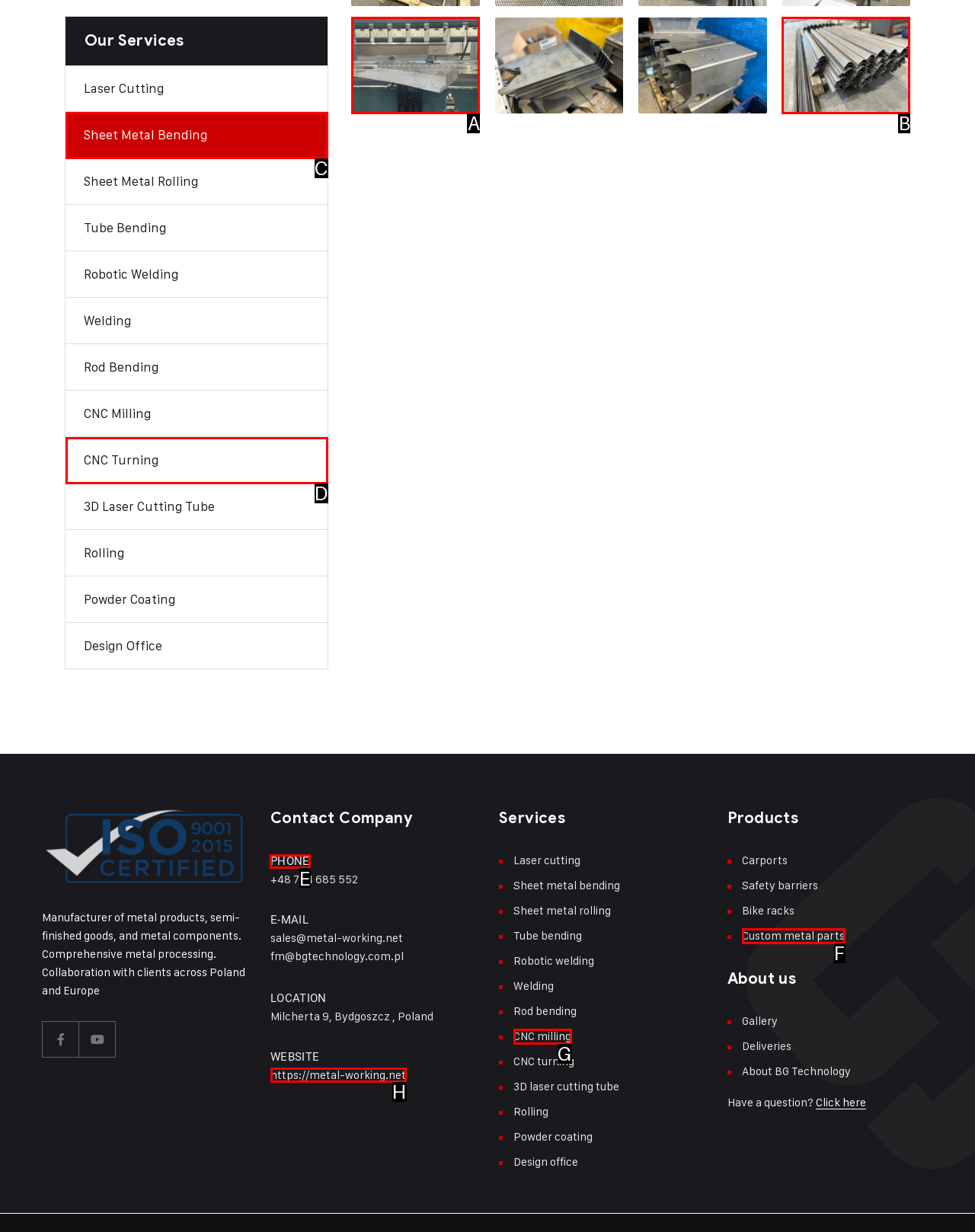Which option should I select to accomplish the task: Get in touch via PHONE? Respond with the corresponding letter from the given choices.

E